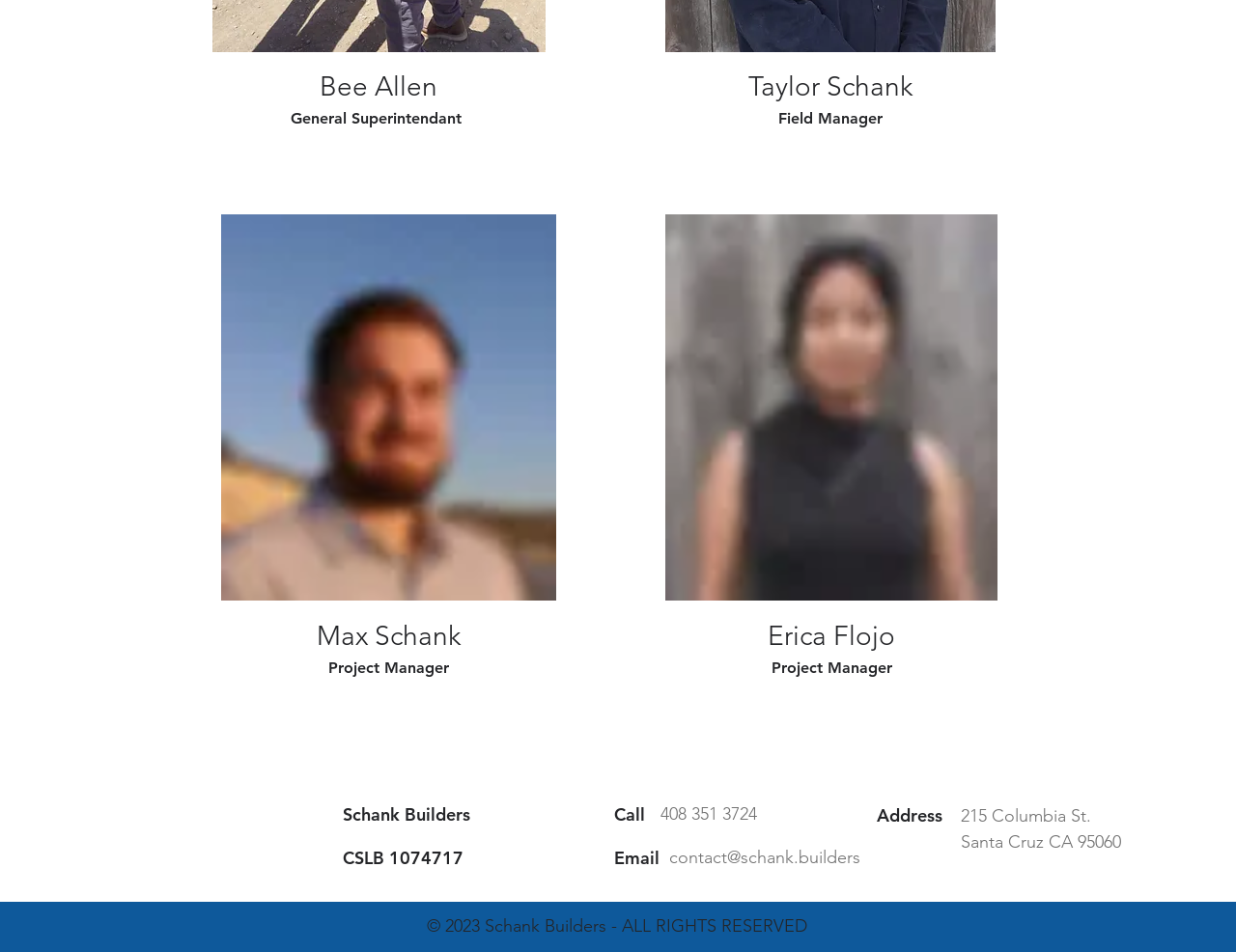What is the phone number to call?
Refer to the screenshot and deliver a thorough answer to the question presented.

I searched for the StaticText element containing the word 'Call' and found it with bounding box coordinates [0.497, 0.844, 0.522, 0.867]. Then, I looked for the nearest StaticText element and found the phone number '408 351 3724' with bounding box coordinates [0.534, 0.844, 0.613, 0.866], which is likely to be the phone number to call.